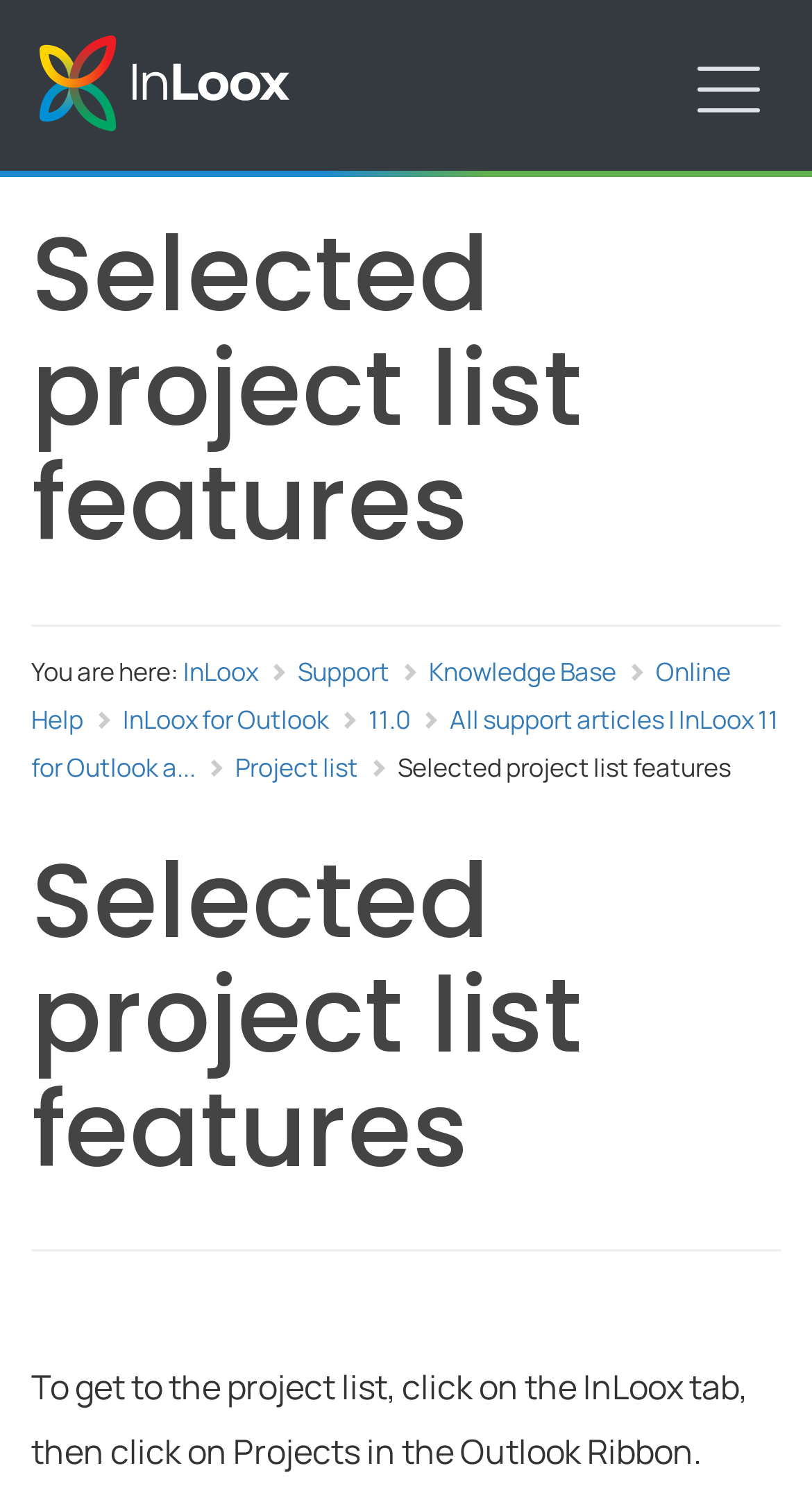Provide the bounding box coordinates of the UI element this sentence describes: "InLoox".

[0.226, 0.437, 0.318, 0.461]